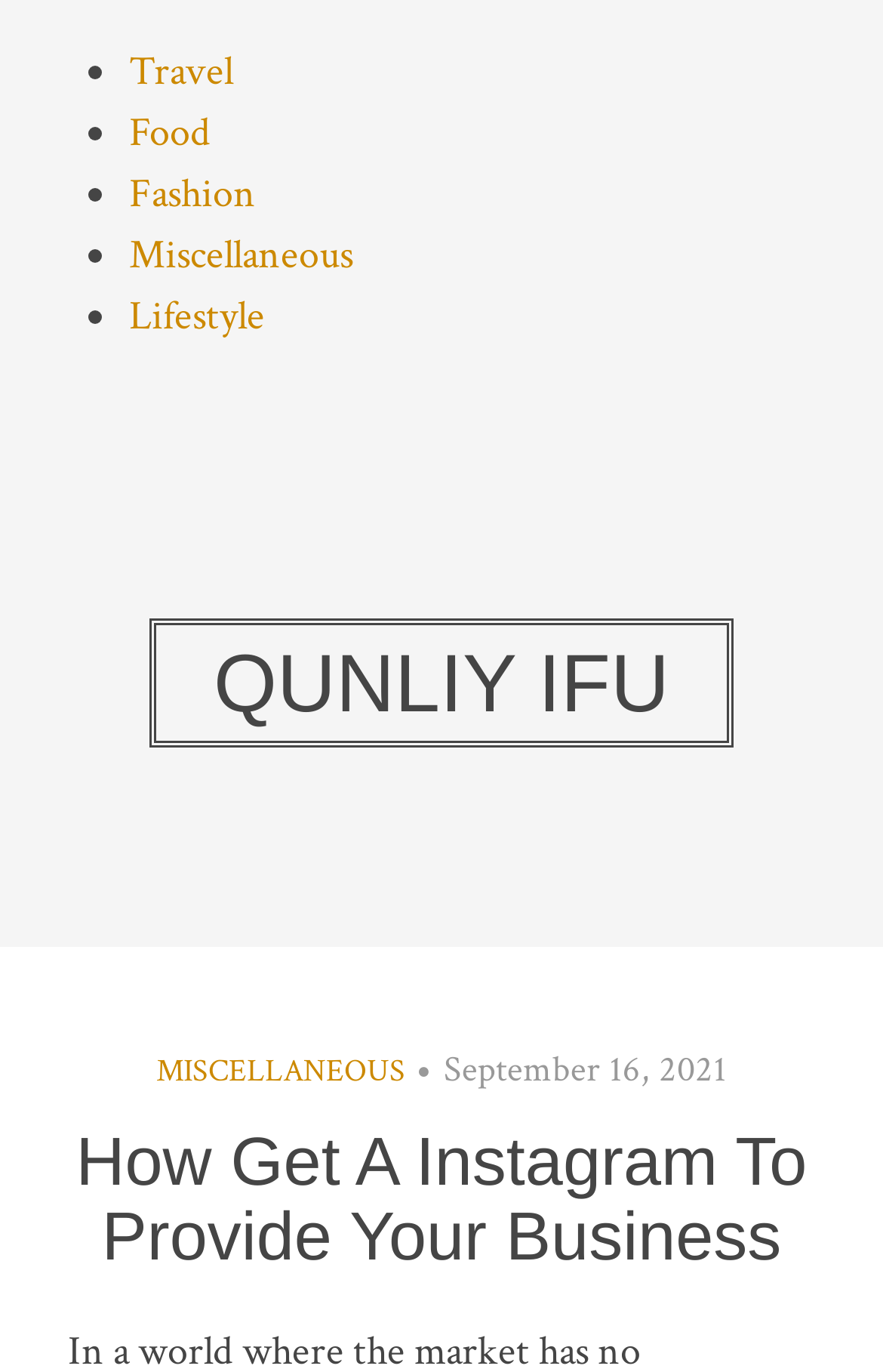Identify the bounding box coordinates for the UI element described by the following text: "ic-instagram". Provide the coordinates as four float numbers between 0 and 1, in the format [left, top, right, bottom].

None